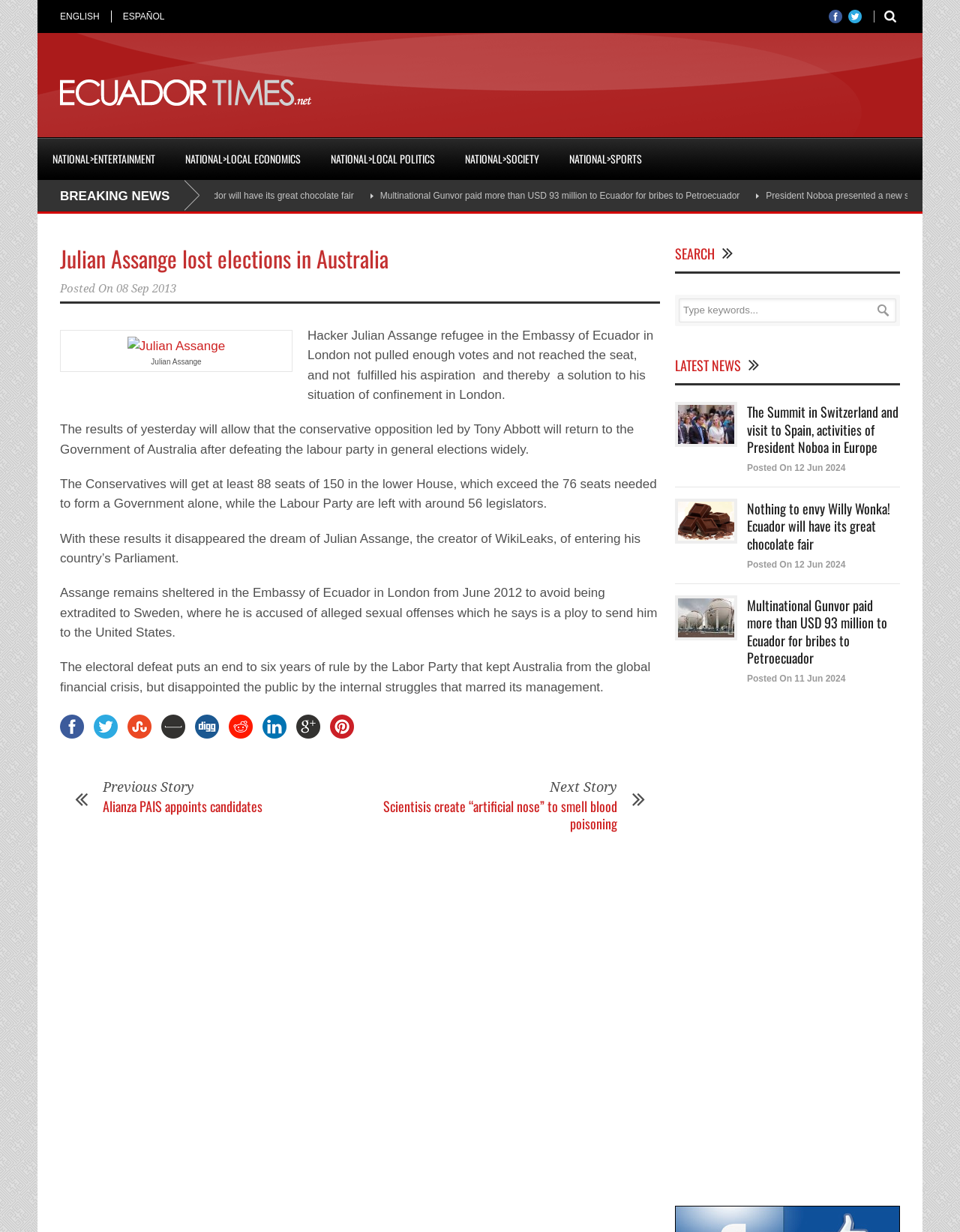Find the bounding box coordinates of the element you need to click on to perform this action: 'Check the previous story'. The coordinates should be represented by four float values between 0 and 1, in the format [left, top, right, bottom].

[0.107, 0.632, 0.202, 0.645]